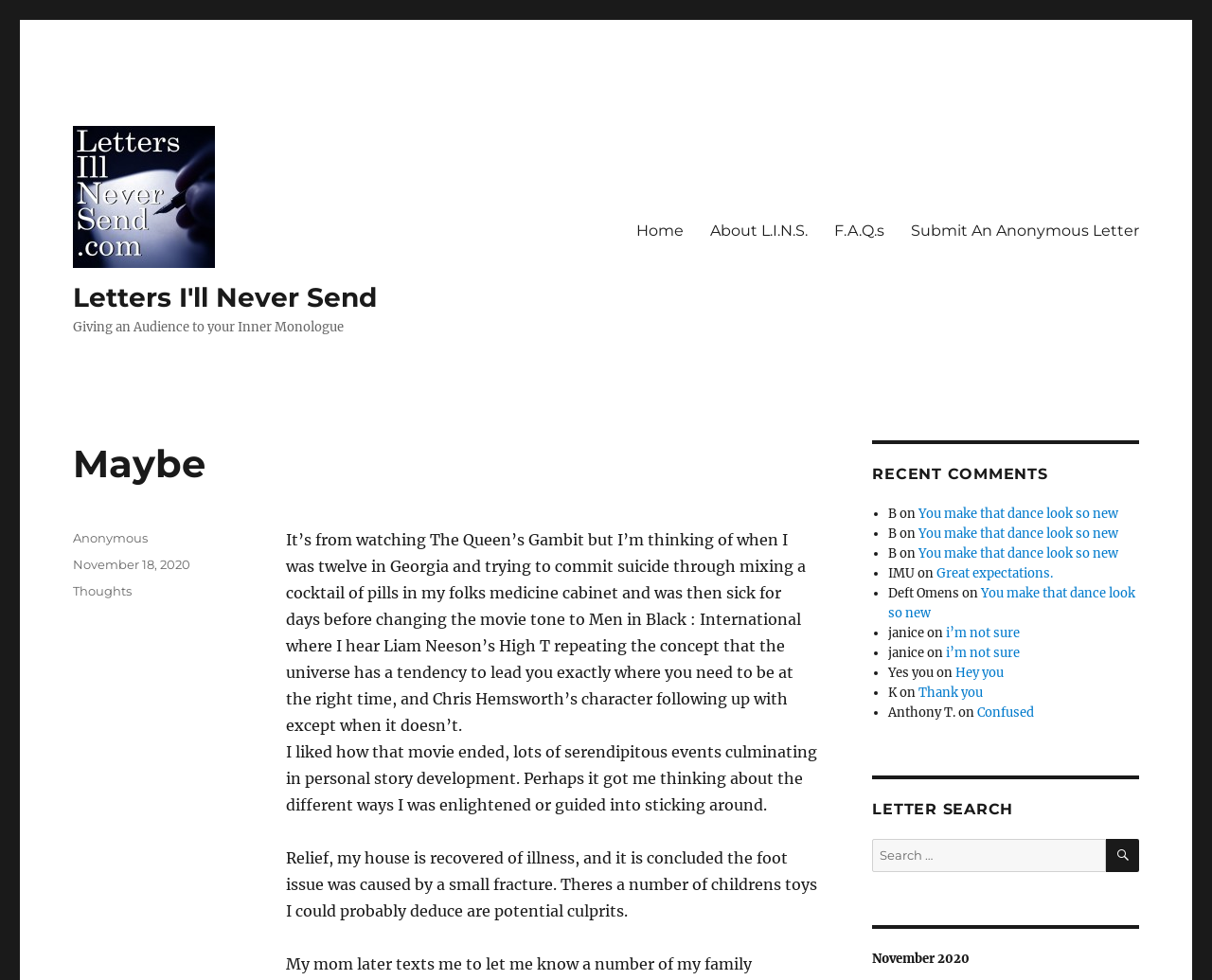Extract the bounding box coordinates for the HTML element that matches this description: "30 janvier 202430 janvier 2024". The coordinates should be four float numbers between 0 and 1, i.e., [left, top, right, bottom].

None